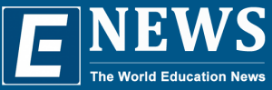Use the information in the screenshot to answer the question comprehensively: What is the font style of the text 'E NEWS'?

The logo features the text 'E NEWS' in a bold, stylized font, which is prominently displayed and catches the attention of the viewer.